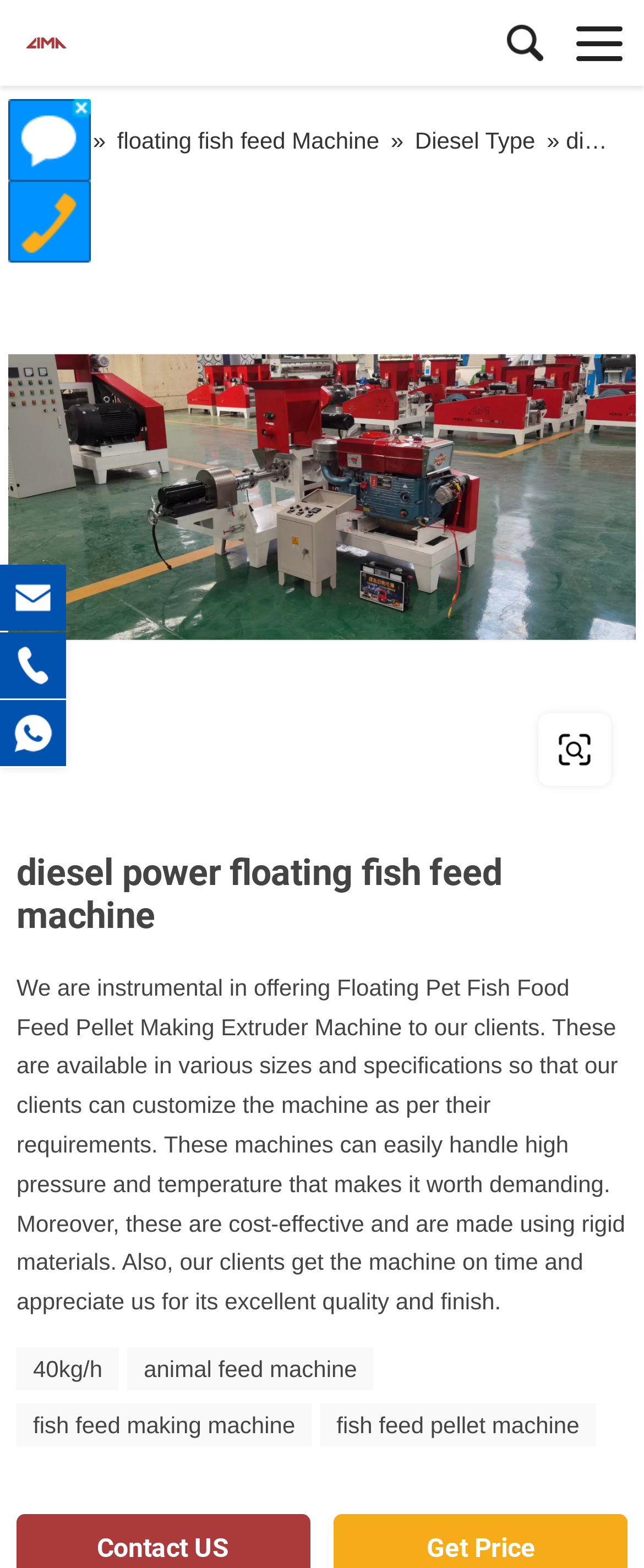What is the advantage of customizing the machine?
Based on the image, please offer an in-depth response to the question.

The webpage mentions that the machine is available in various sizes and specifications, which allows clients to customize the machine as per their requirements. This flexibility is an advantage for clients who have specific needs.